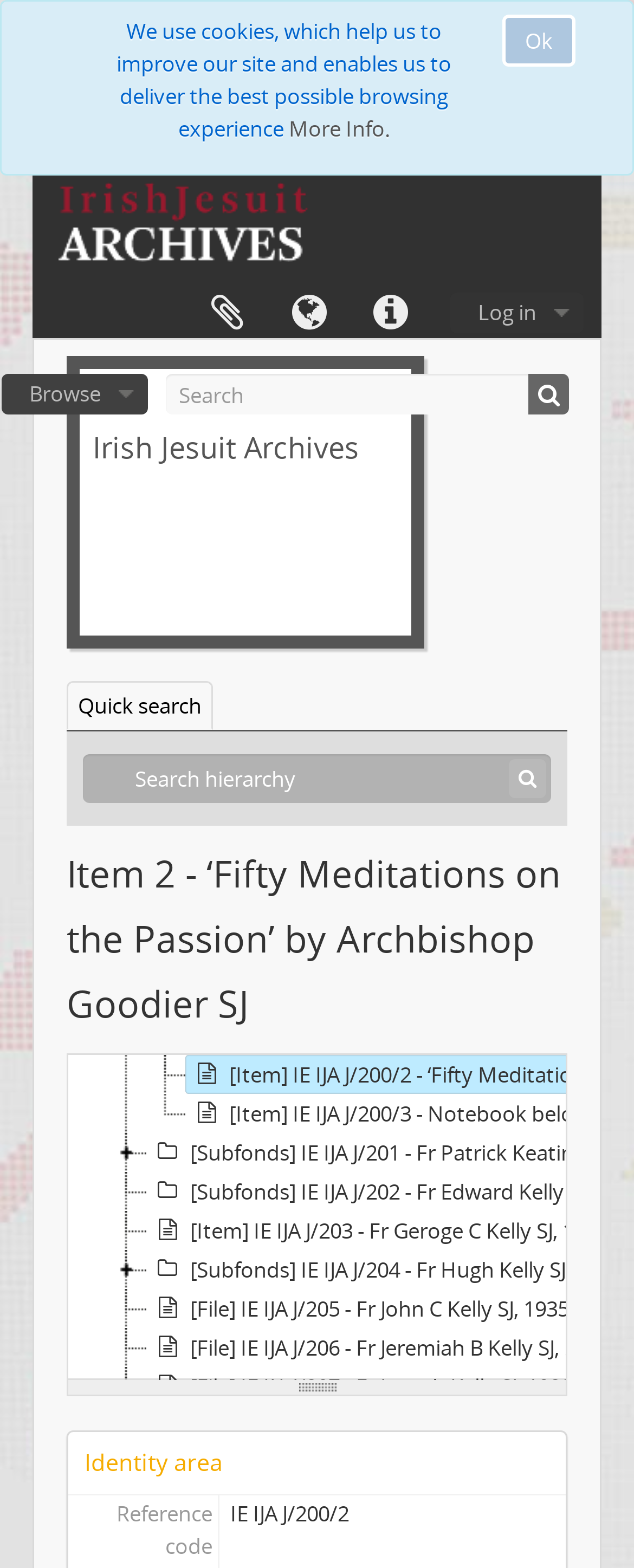Please locate the clickable area by providing the bounding box coordinates to follow this instruction: "click the 'Ok' button".

[0.792, 0.009, 0.908, 0.043]